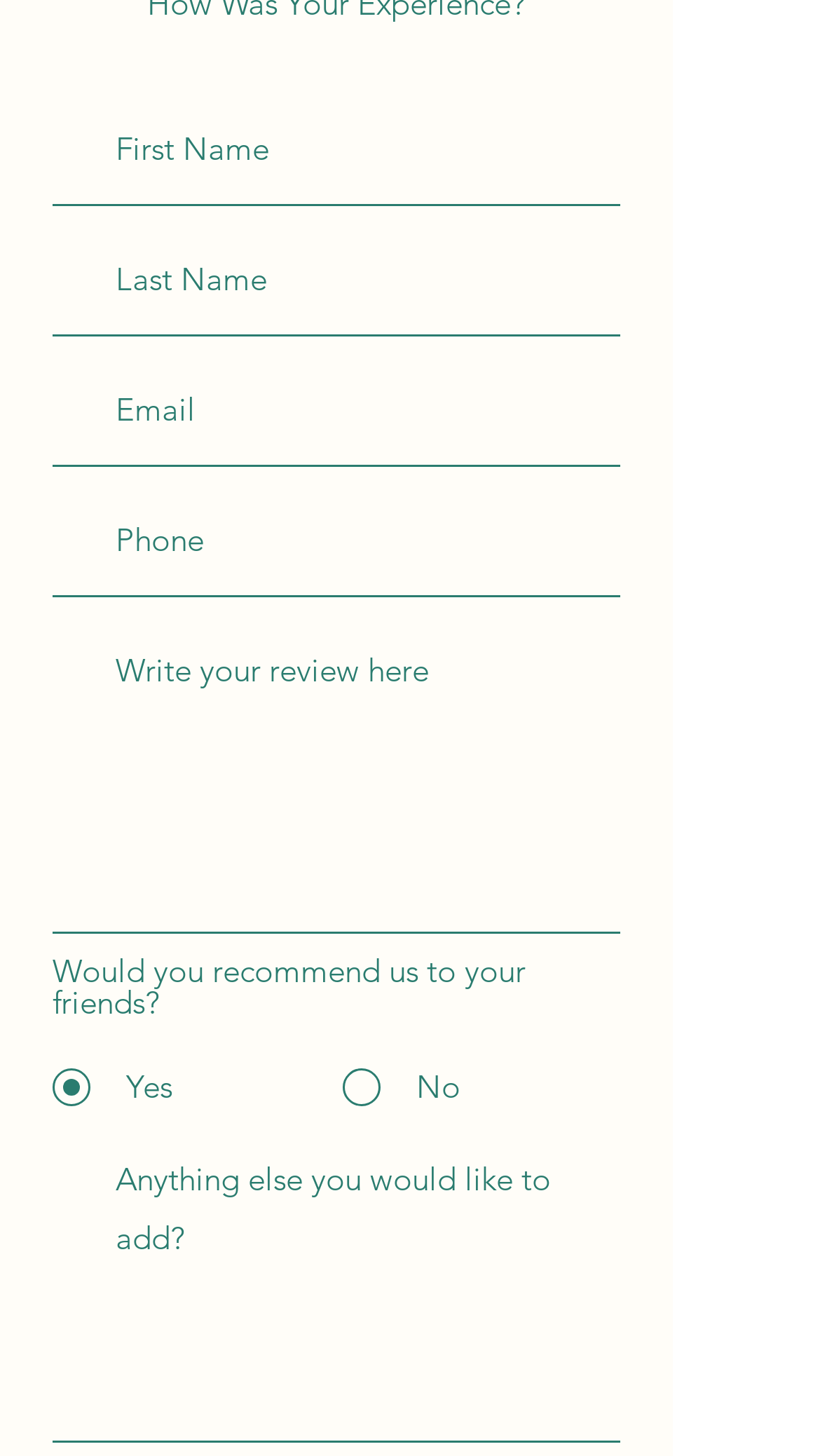Identify the bounding box coordinates for the element that needs to be clicked to fulfill this instruction: "Type phone number". Provide the coordinates in the format of four float numbers between 0 and 1: [left, top, right, bottom].

[0.064, 0.335, 0.756, 0.41]